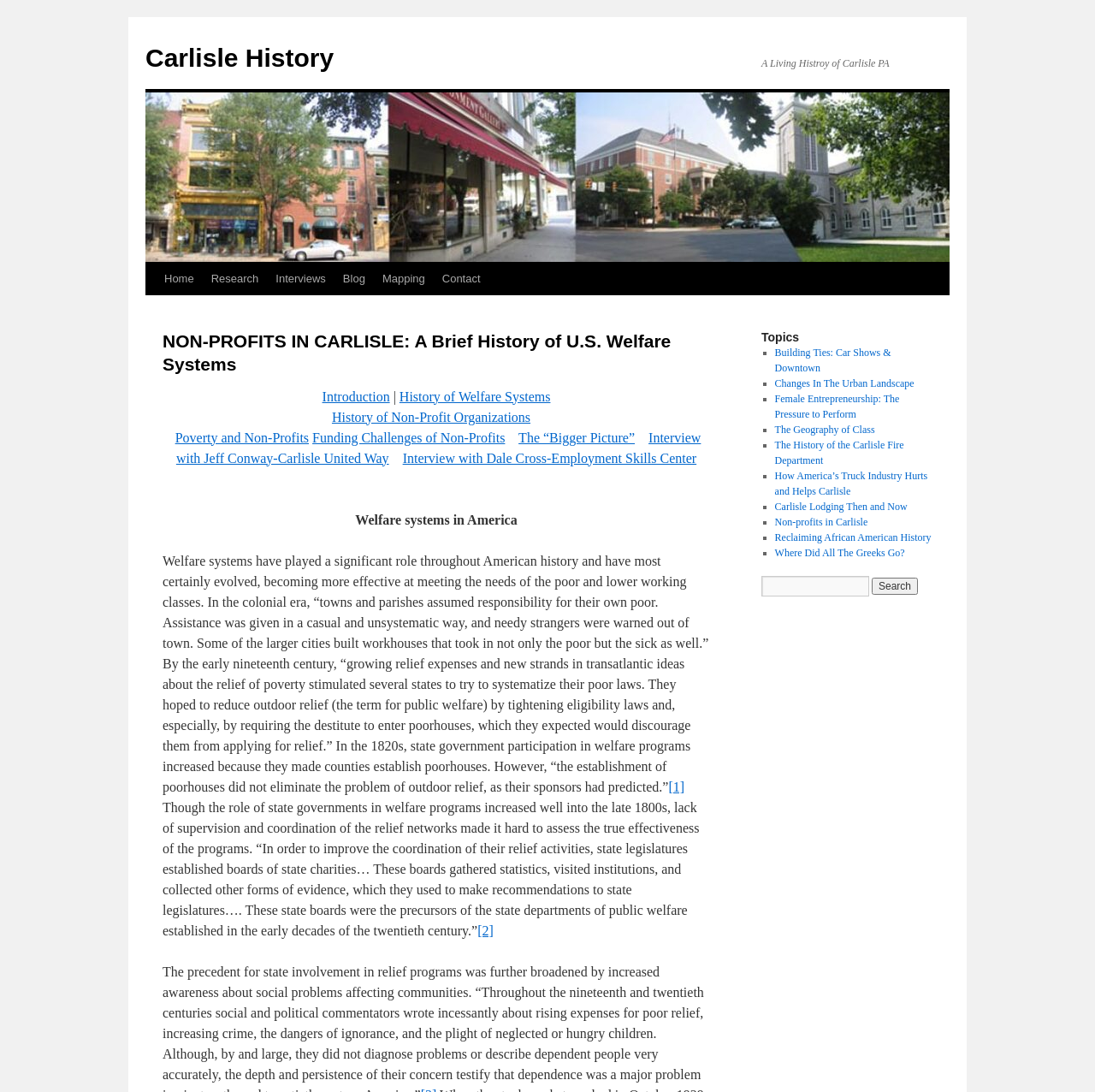Determine the bounding box coordinates of the section to be clicked to follow the instruction: "Search for a topic". The coordinates should be given as four float numbers between 0 and 1, formatted as [left, top, right, bottom].

[0.695, 0.527, 0.794, 0.546]